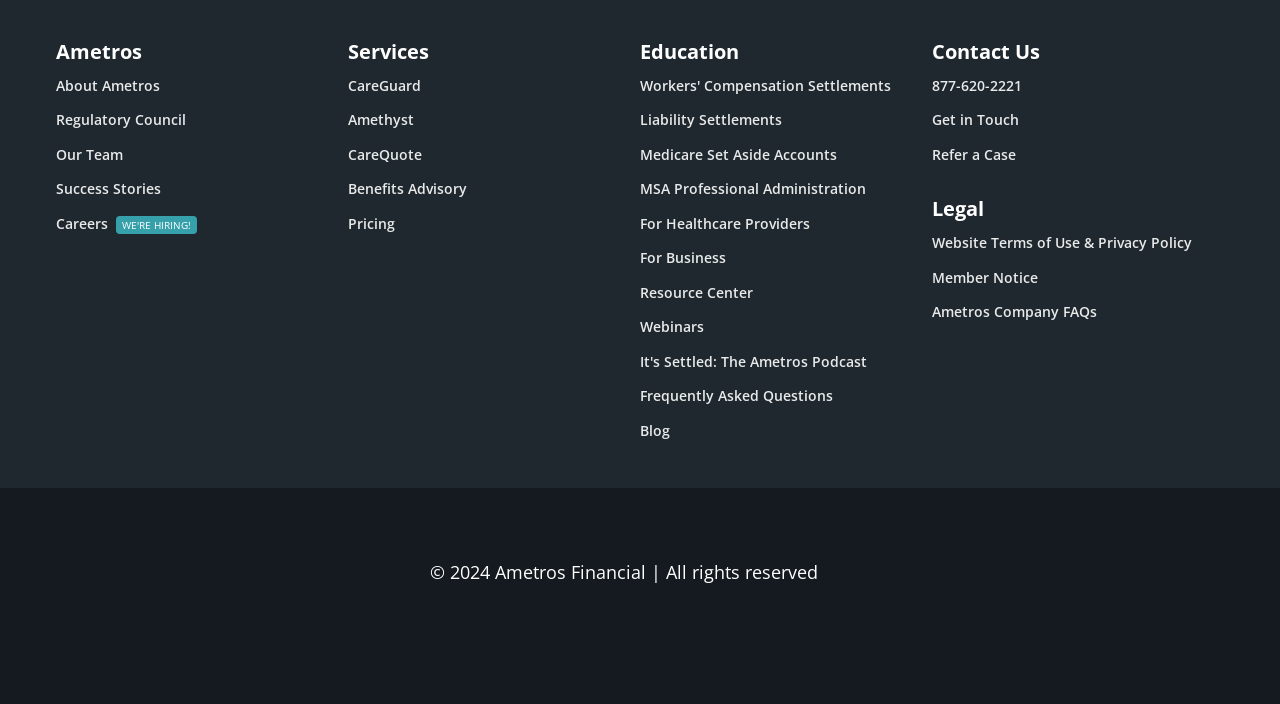Please locate the bounding box coordinates of the element that needs to be clicked to achieve the following instruction: "Search for something". The coordinates should be four float numbers between 0 and 1, i.e., [left, top, right, bottom].

None